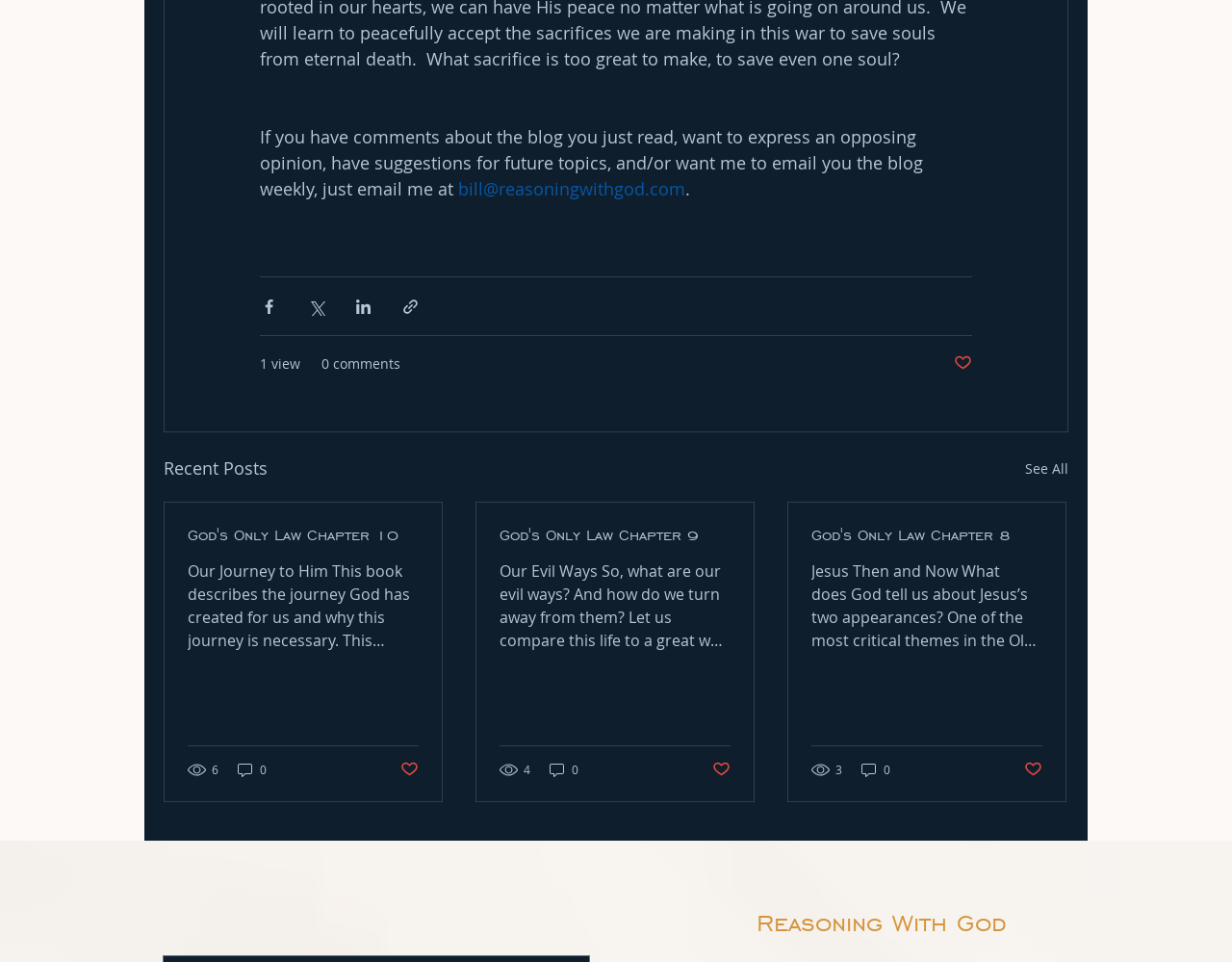Find the bounding box coordinates for the area that should be clicked to accomplish the instruction: "Share via Facebook".

[0.211, 0.309, 0.226, 0.328]